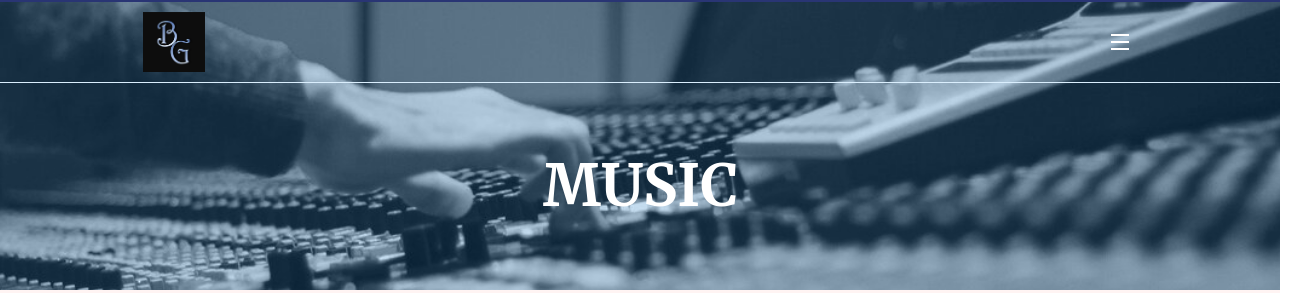Offer a comprehensive description of the image.

The image features a close-up view of a hand manipulating controls on a mixing console, emblematic of music production and audio engineering. The background elements are blurred, emphasizing the focused action of adjusting various knobs and sliders typical in a recording studio setting. The bold word "MUSIC" is prominently displayed, serving as a central theme that connects to the artistic and creative processes involved in music creation. This visual representation highlights the tactile nature of sound manipulation, inviting viewers to appreciate the intricacies of making music.